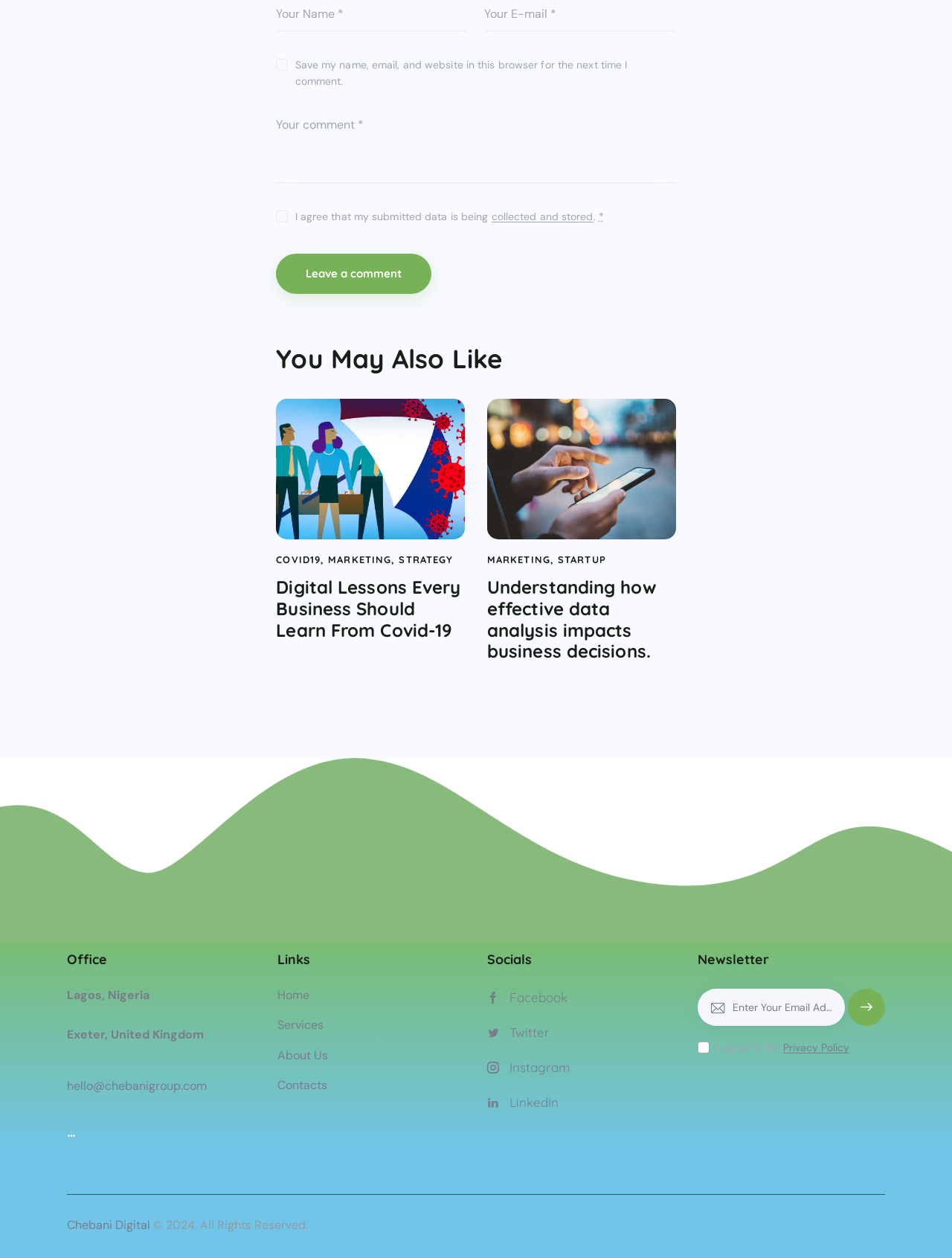Can you specify the bounding box coordinates of the area that needs to be clicked to fulfill the following instruction: "Visit the About Us page"?

[0.291, 0.831, 0.344, 0.847]